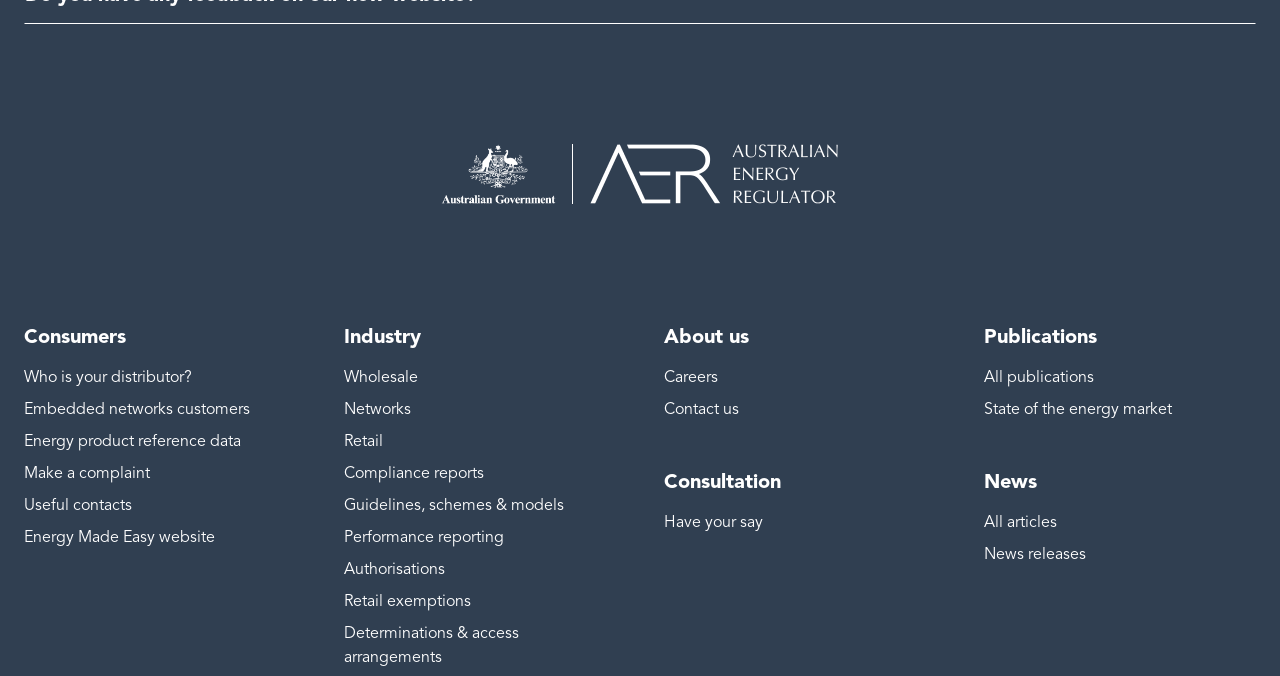Please determine the bounding box coordinates of the element's region to click for the following instruction: "Learn about energy product reference data".

[0.019, 0.638, 0.188, 0.667]